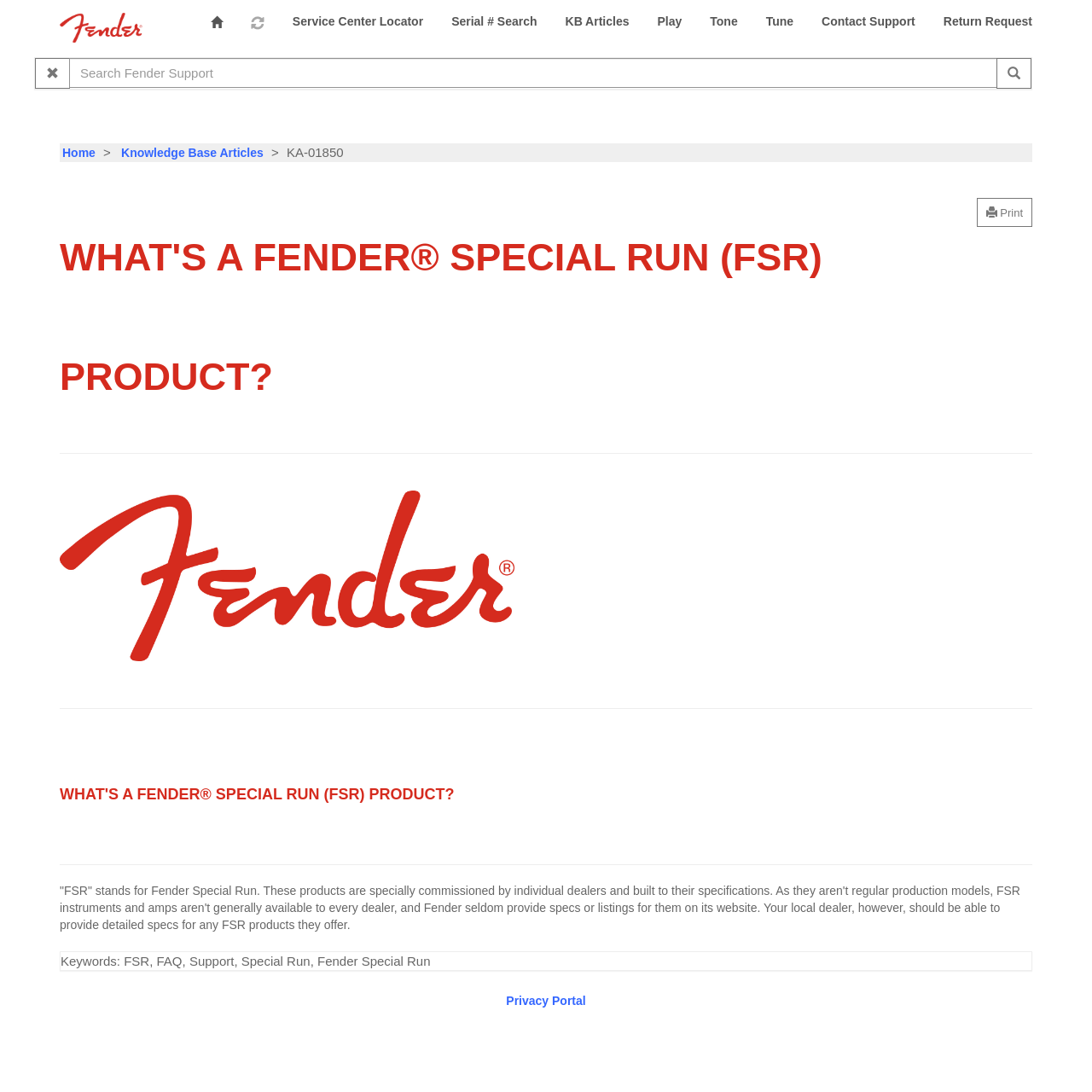Can you identify the bounding box coordinates of the clickable region needed to carry out this instruction: 'Read '7Bforex N10000 Forex No Deposit Bonus''? The coordinates should be four float numbers within the range of 0 to 1, stated as [left, top, right, bottom].

None